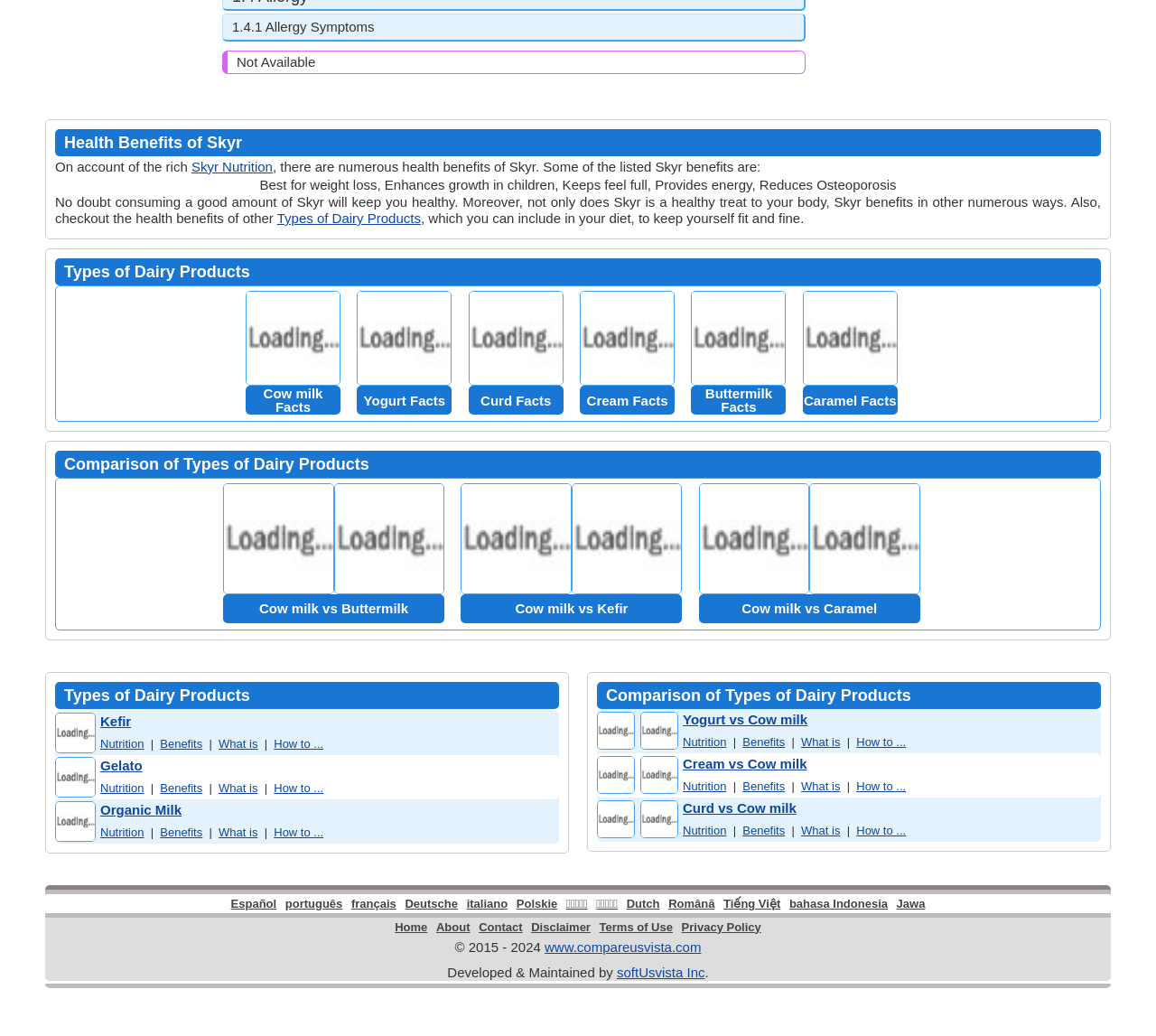What is the comparison of?
Using the picture, provide a one-word or short phrase answer.

Types of Dairy Products